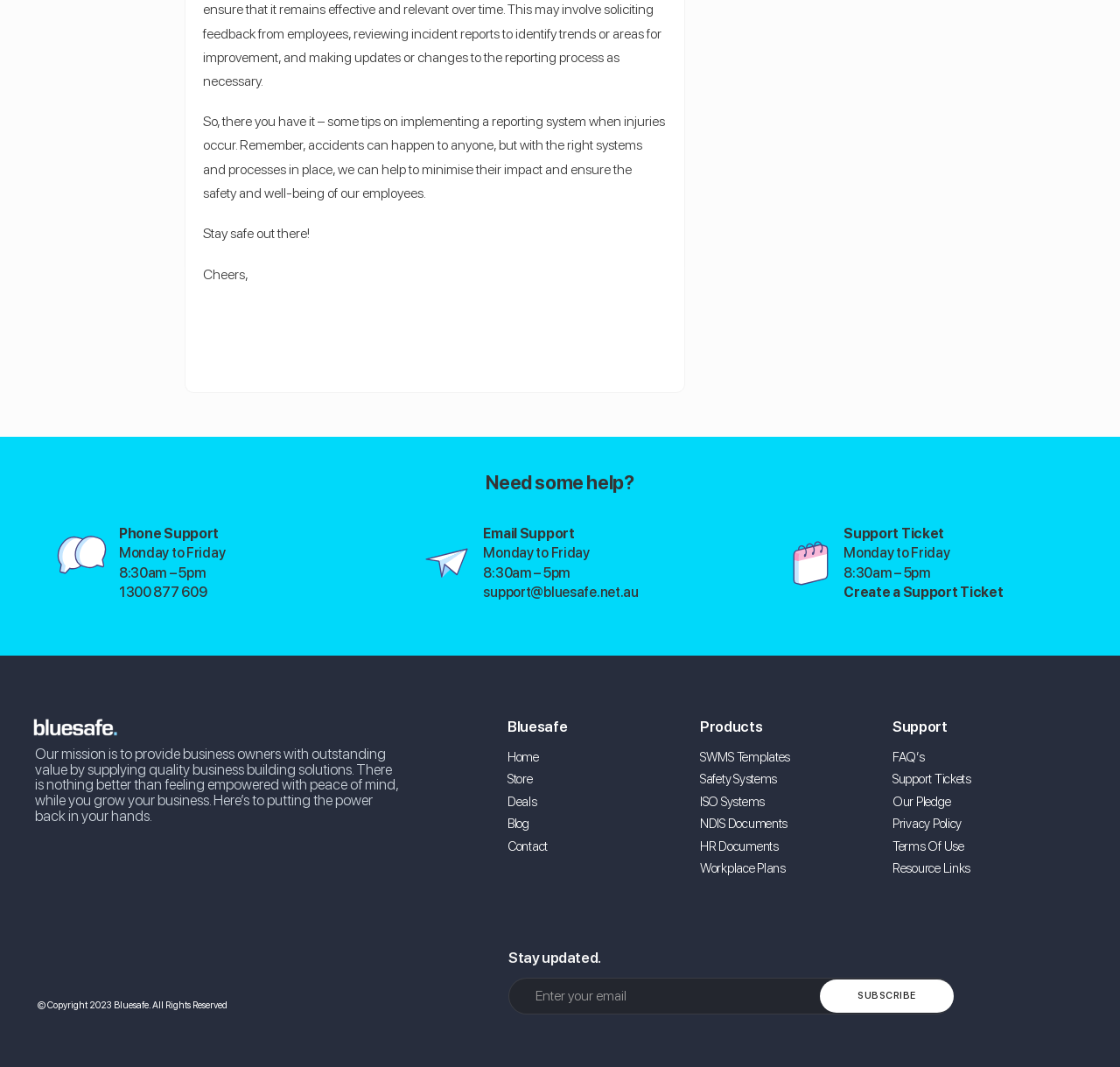Provide the bounding box coordinates for the UI element that is described as: "Deals".

[0.453, 0.741, 0.479, 0.762]